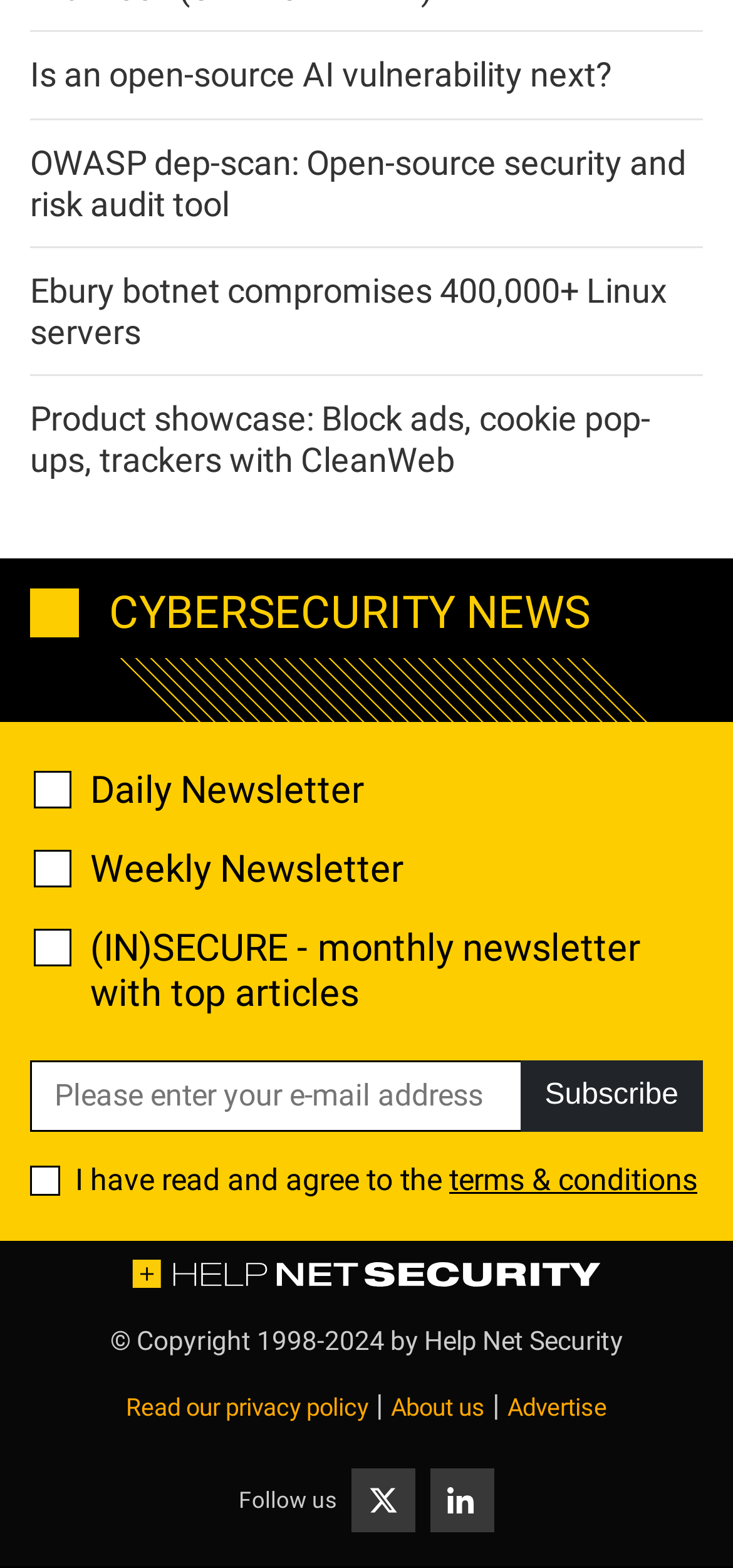Please locate the bounding box coordinates for the element that should be clicked to achieve the following instruction: "Enter your email address". Ensure the coordinates are given as four float numbers between 0 and 1, i.e., [left, top, right, bottom].

[0.041, 0.676, 0.712, 0.722]